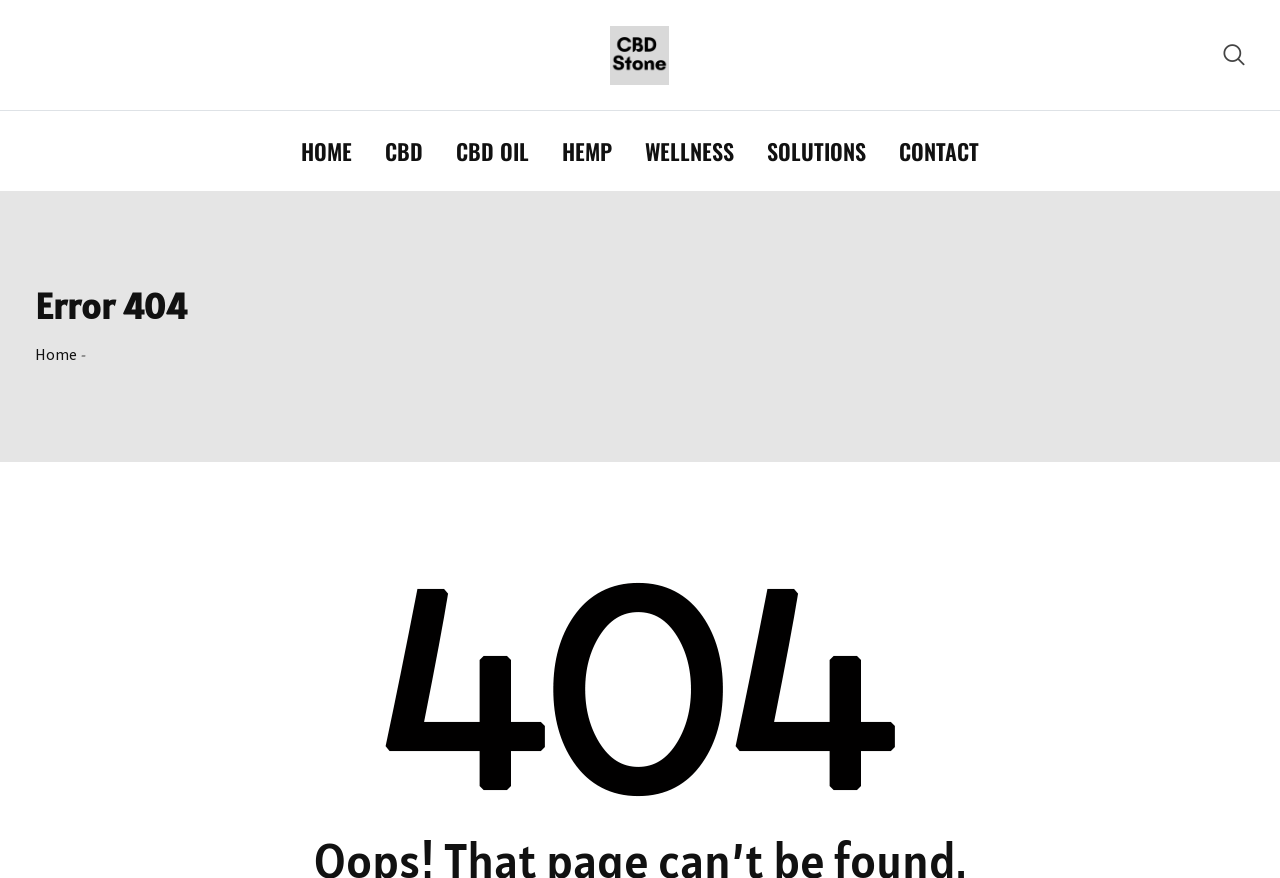Pinpoint the bounding box coordinates of the clickable area necessary to execute the following instruction: "view CBD news". The coordinates should be given as four float numbers between 0 and 1, namely [left, top, right, bottom].

[0.289, 0.126, 0.342, 0.218]